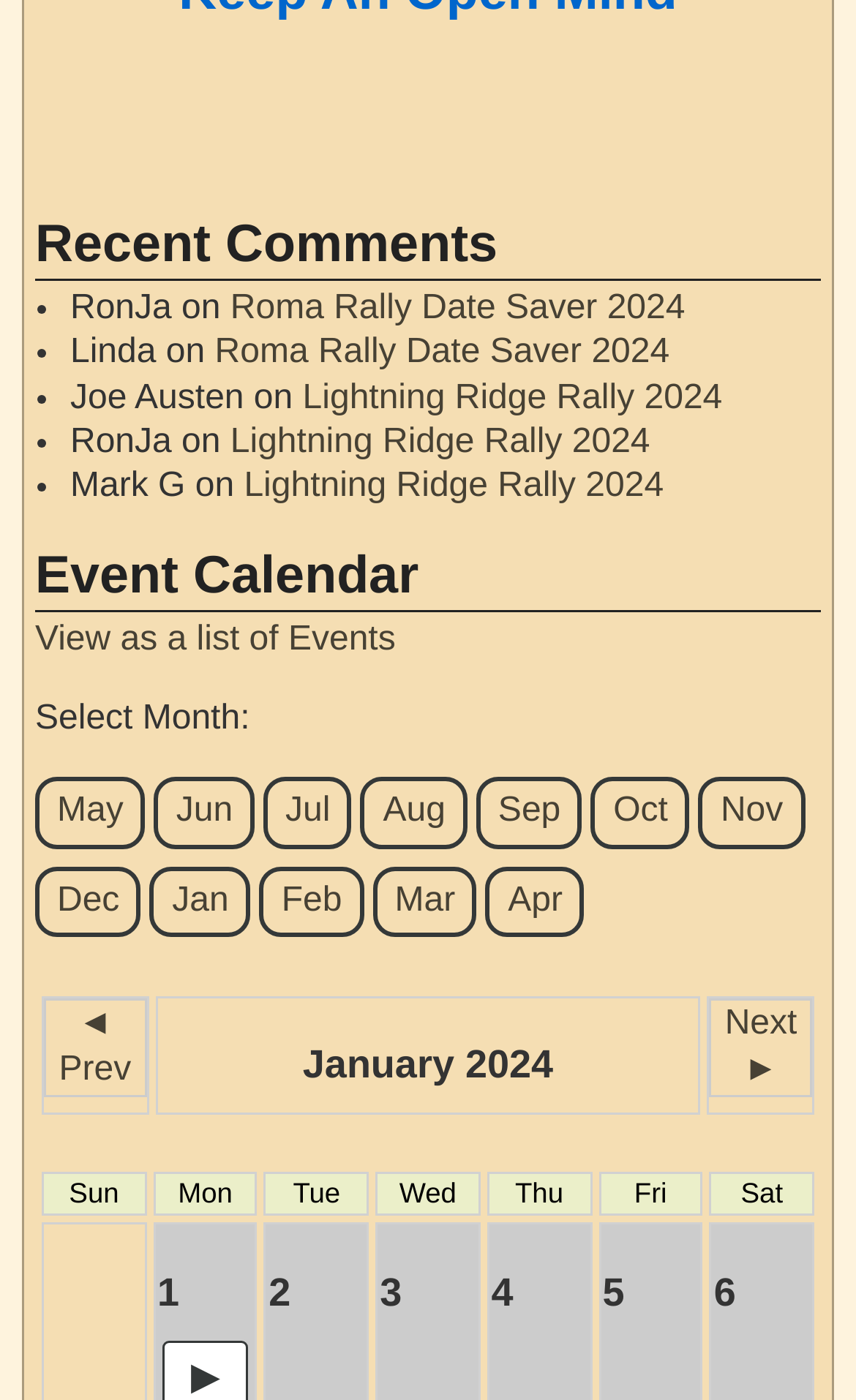Specify the bounding box coordinates for the region that must be clicked to perform the given instruction: "View recent comments".

[0.041, 0.152, 0.959, 0.201]